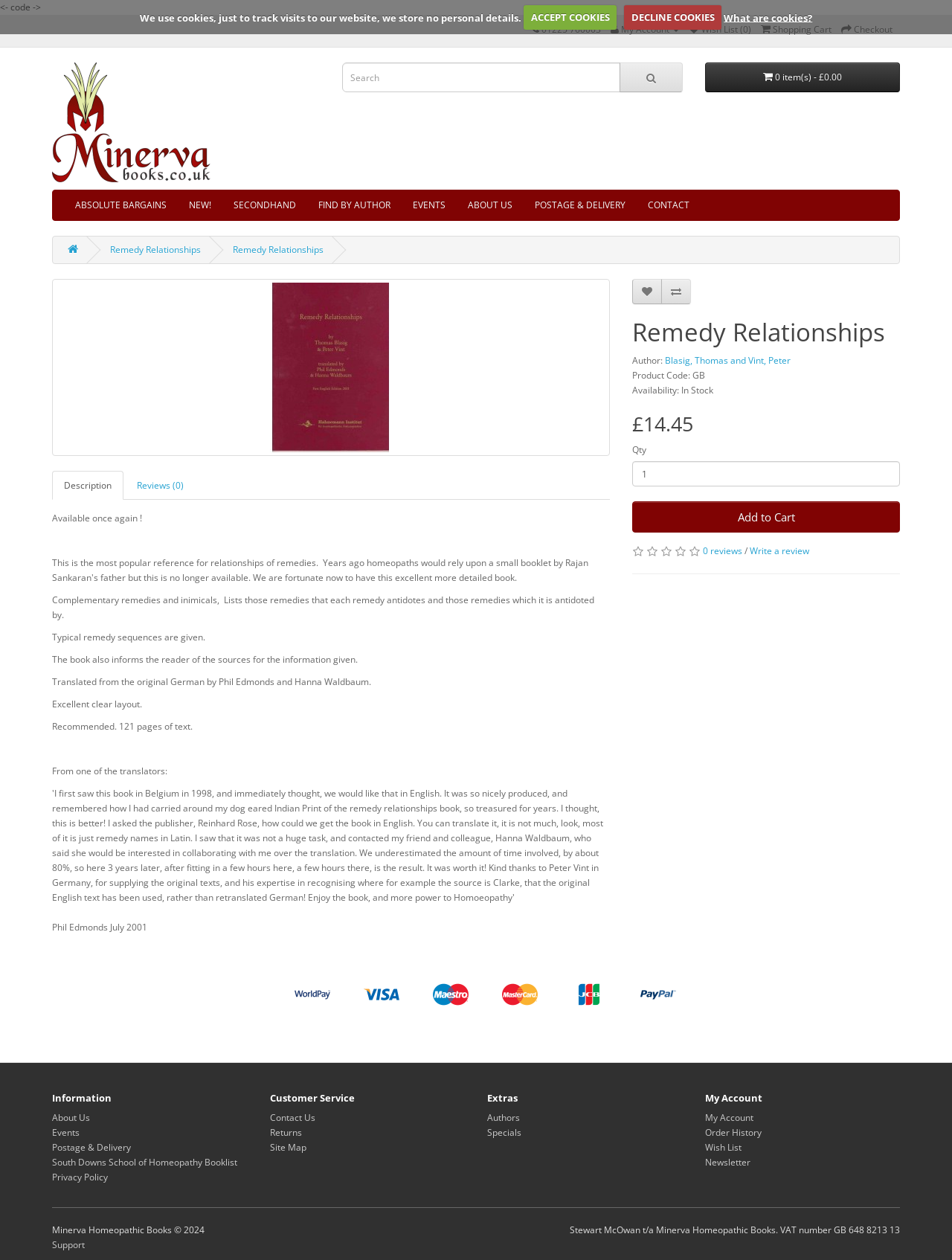Could you please study the image and provide a detailed answer to the question:
What is the author of the book?

I found the author of the book by looking at the section with the heading 'Remedy Relationships' and finding the text 'Author:' followed by a link with the text 'Blasig, Thomas and Vint, Peter', which indicates that they are the authors of the book.